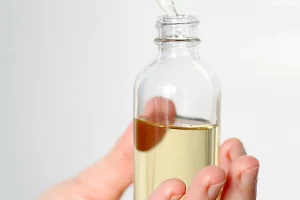Offer a detailed account of the various components present in the image.

This image showcases a glass dropper bottle filled with a golden liquid, likely a facial oil or serum, held in a person's hand. The simplicity of the bottle design emphasizes the natural beauty and purity of the product inside. Such oils are often used in skincare routines to hydrate and nourish the skin, targeting various skin concerns like dryness, dullness, and signs of aging. They may include beneficial ingredients such as argan oil or jojoba oil, known for their moisturizing and antioxidant properties. This image suggests a focus on healthy skincare practices, aligning with discussions around optimal ways to incorporate oils or serums into a daily beauty regimen.